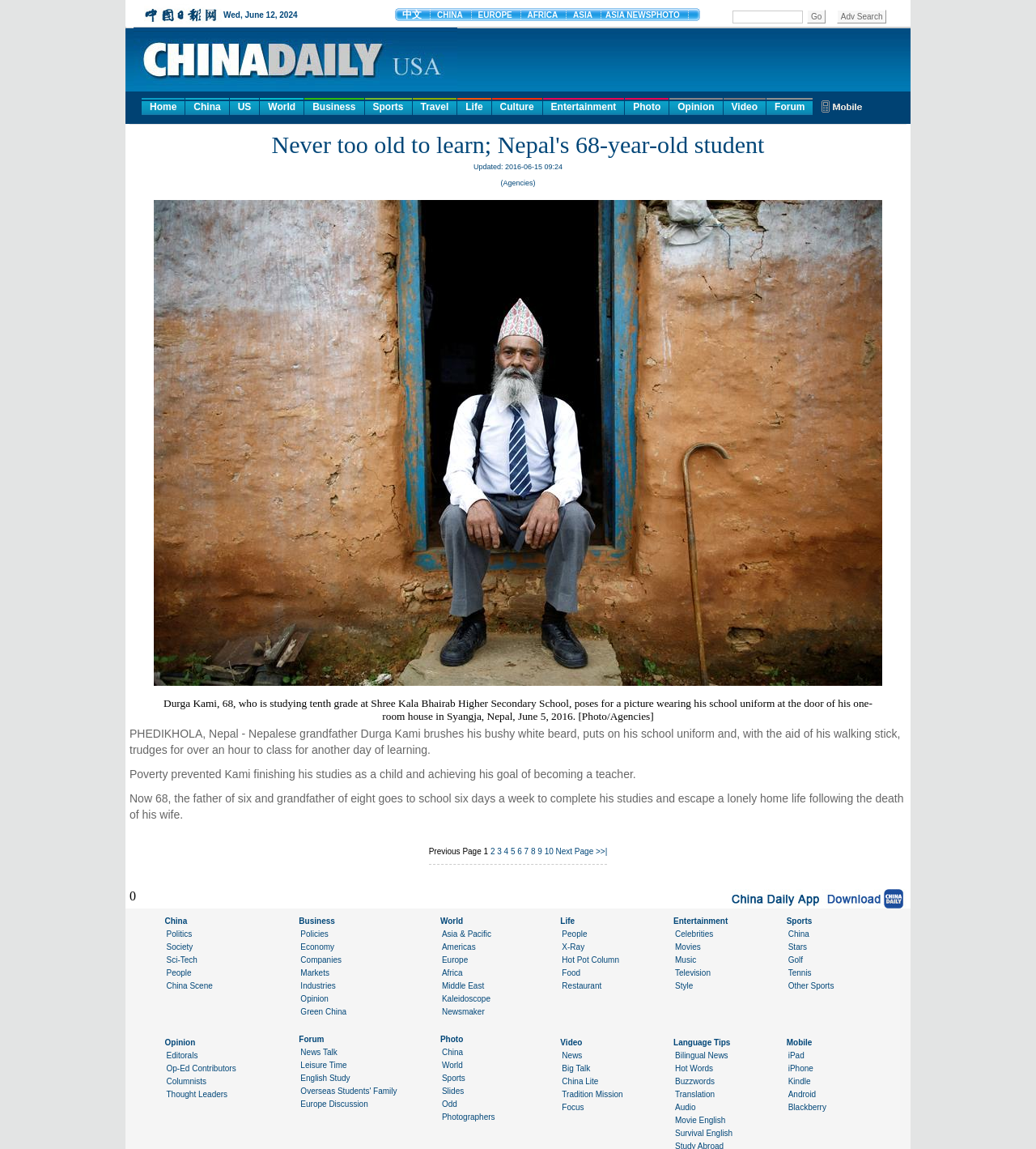Given the element description, predict the bounding box coordinates in the format (top-left x, top-left y, bottom-right x, bottom-right y). Make sure all values are between 0 and 1. Here is the element description: Culture

[0.475, 0.085, 0.523, 0.1]